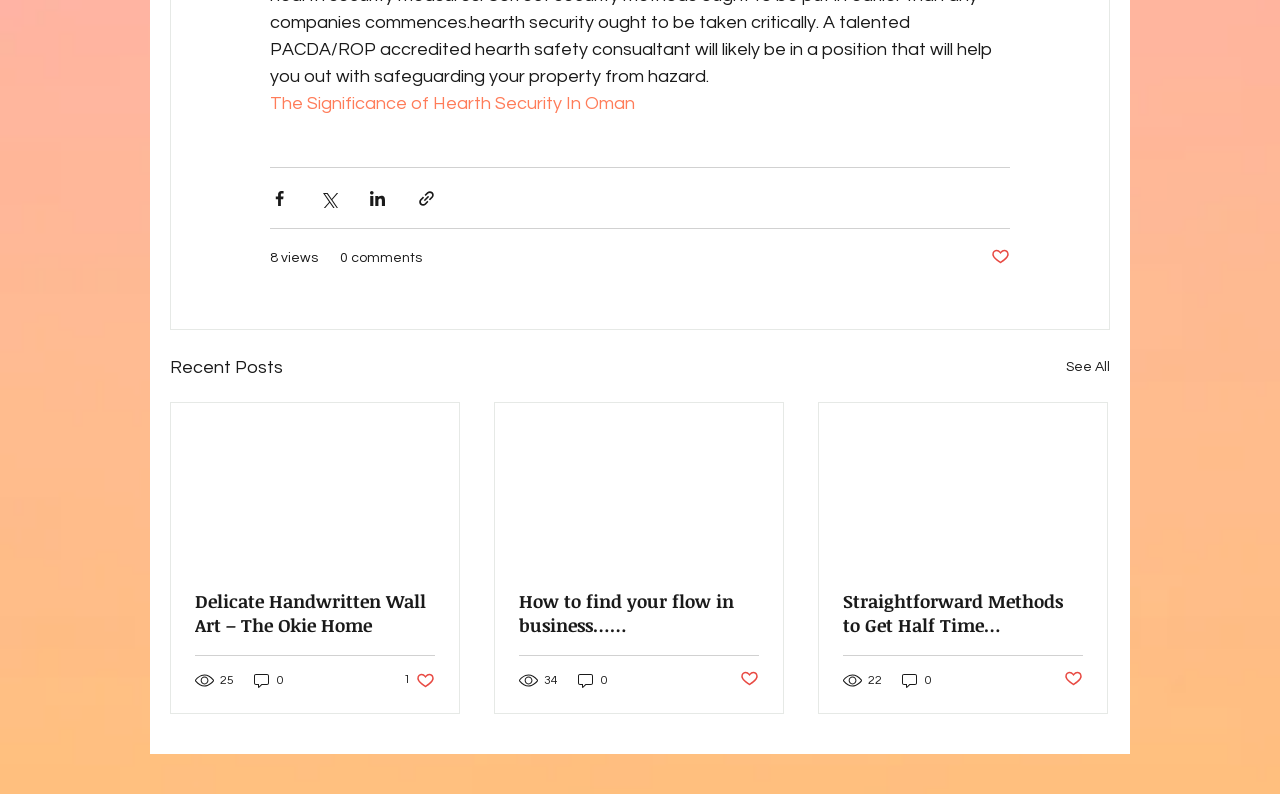Please identify the bounding box coordinates of the element's region that needs to be clicked to fulfill the following instruction: "Like the post". The bounding box coordinates should consist of four float numbers between 0 and 1, i.e., [left, top, right, bottom].

[0.316, 0.844, 0.34, 0.868]